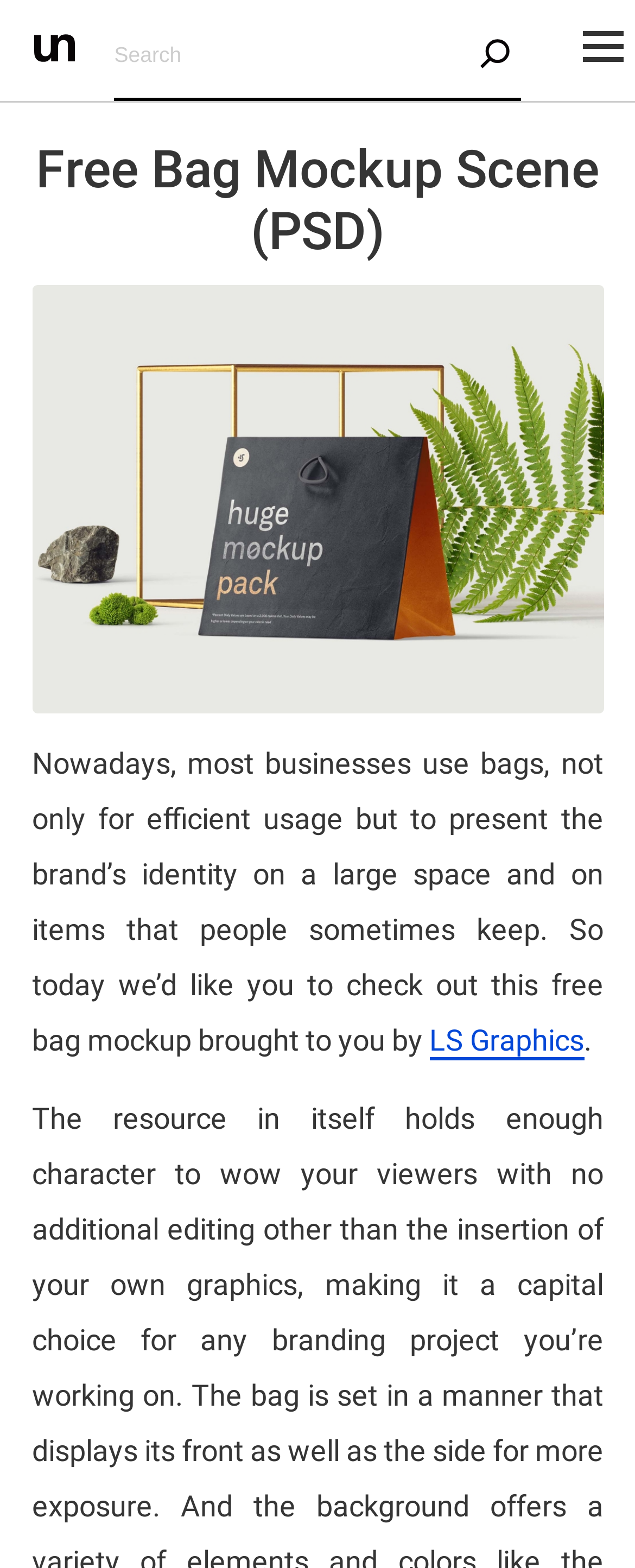Provide the bounding box coordinates, formatted as (top-left x, top-left y, bottom-right x, bottom-right y), with all values being floating point numbers between 0 and 1. Identify the bounding box of the UI element that matches the description: alt="unblast"

[0.054, 0.027, 0.118, 0.043]